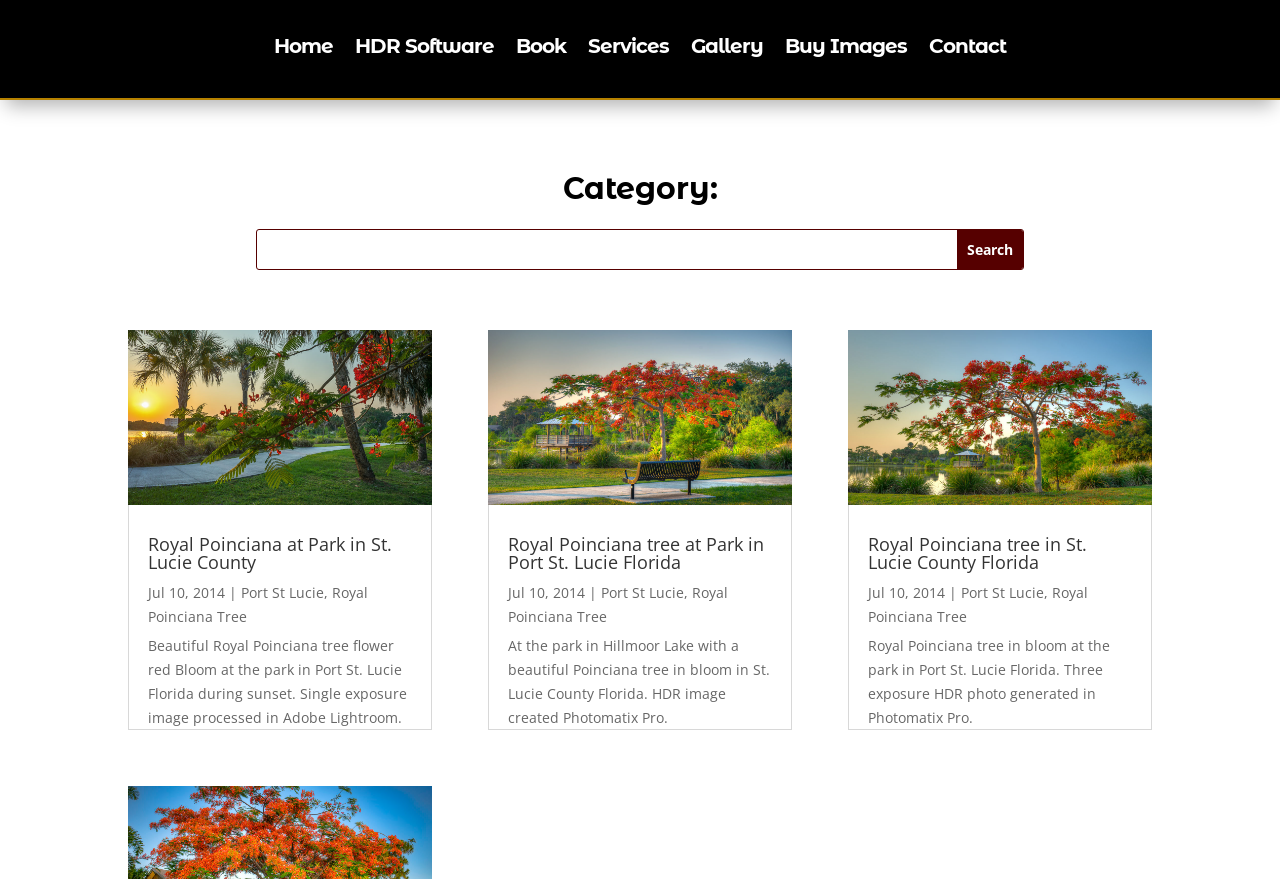Locate the bounding box coordinates of the element that should be clicked to execute the following instruction: "Search for images".

[0.201, 0.261, 0.799, 0.306]